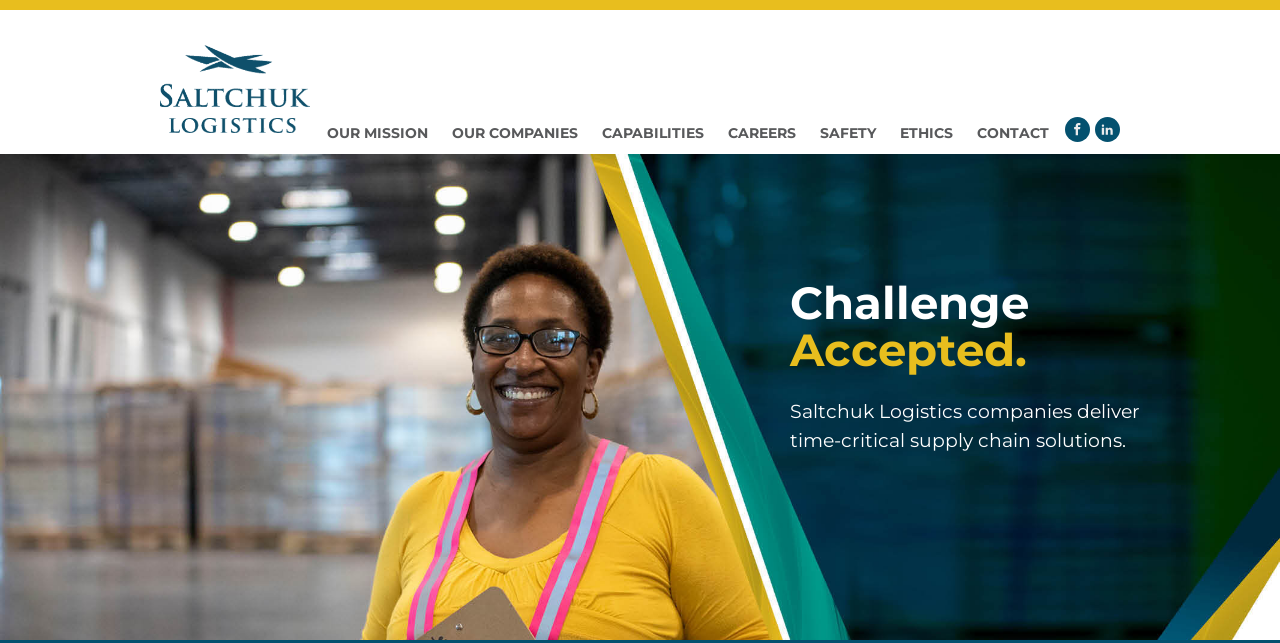Please determine the bounding box coordinates of the element to click on in order to accomplish the following task: "Visit our LinkedIn". Ensure the coordinates are four float numbers ranging from 0 to 1, i.e., [left, top, right, bottom].

[0.855, 0.182, 0.875, 0.221]